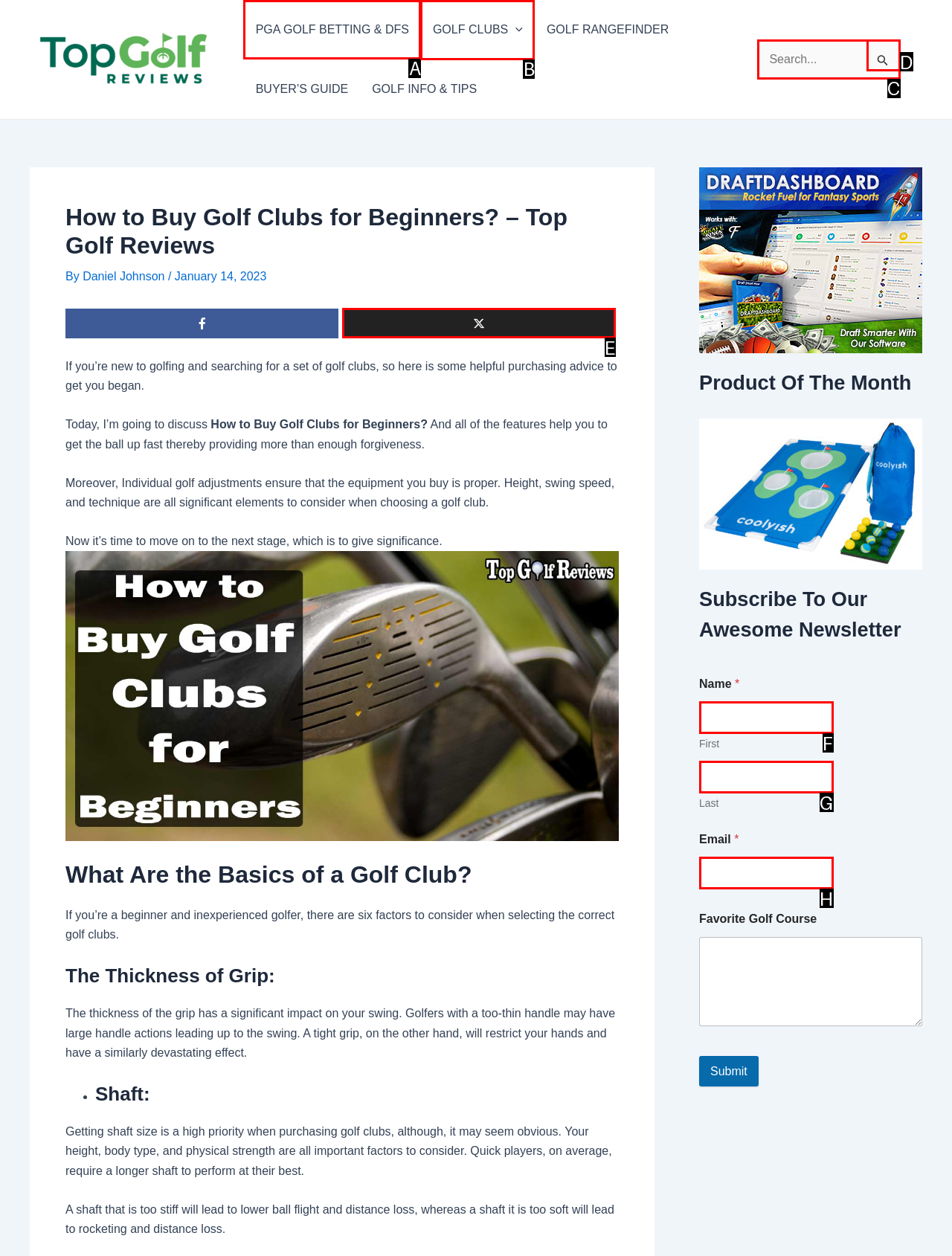Identify the HTML element you need to click to achieve the task: Click the 'Map Location' link to view the location.. Respond with the corresponding letter of the option.

None